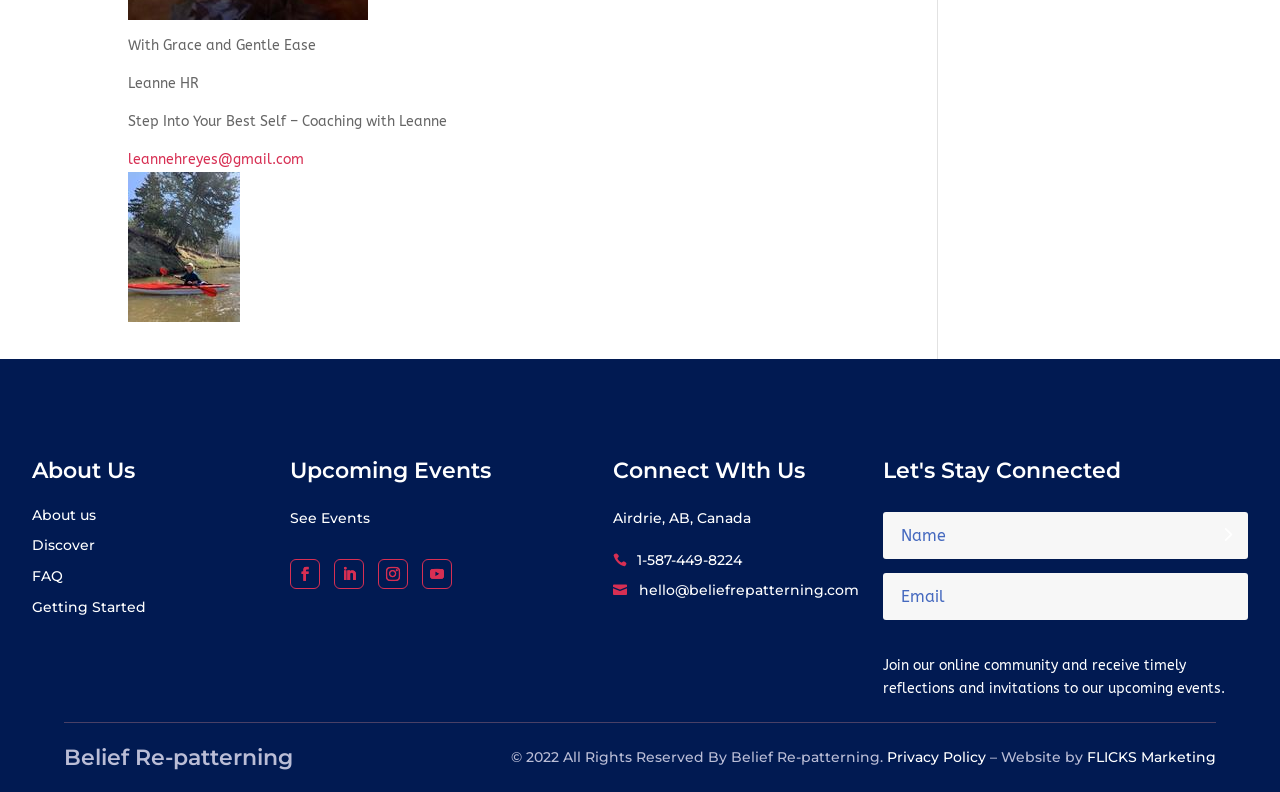Please give the bounding box coordinates of the area that should be clicked to fulfill the following instruction: "Enter your email address". The coordinates should be in the format of four float numbers from 0 to 1, i.e., [left, top, right, bottom].

[0.69, 0.646, 0.975, 0.705]